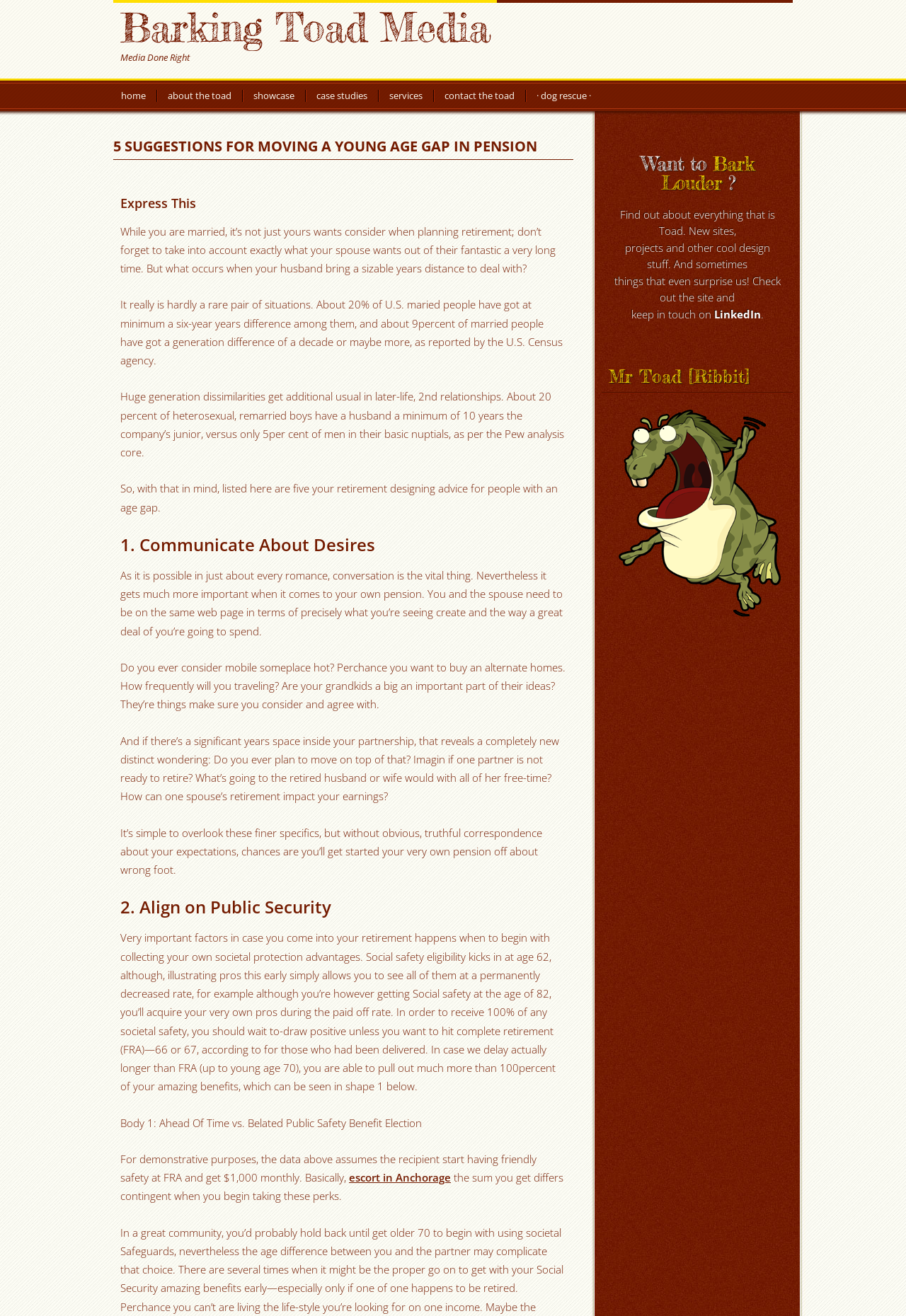Please identify the bounding box coordinates of the area that needs to be clicked to follow this instruction: "Click on '· dog rescue ·'".

[0.592, 0.063, 0.652, 0.085]